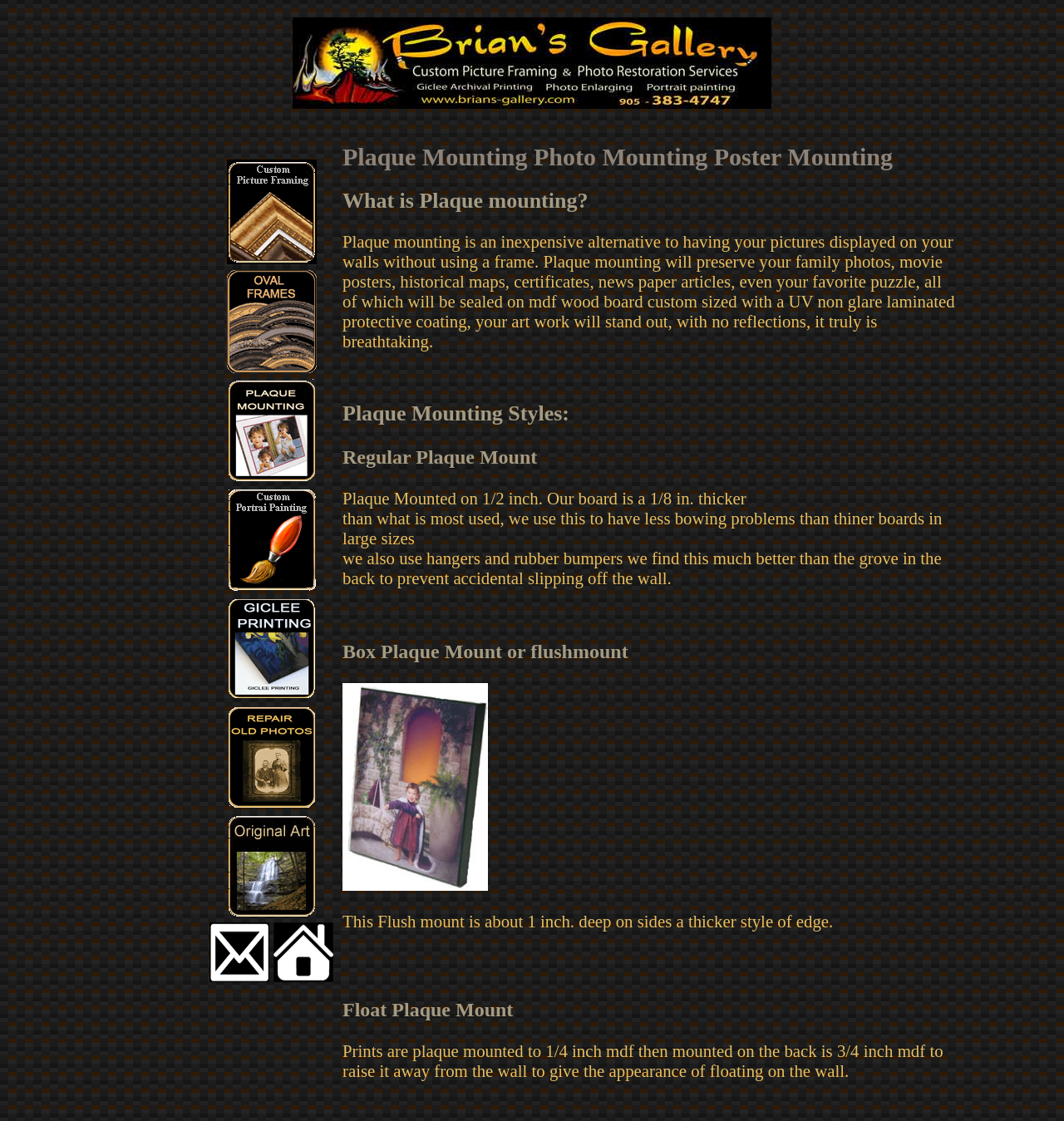Bounding box coordinates are given in the format (top-left x, top-left y, bottom-right x, bottom-right y). All values should be floating point numbers between 0 and 1. Provide the bounding box coordinate for the UI element described as: title="Photo restoration services"

[0.213, 0.708, 0.297, 0.725]